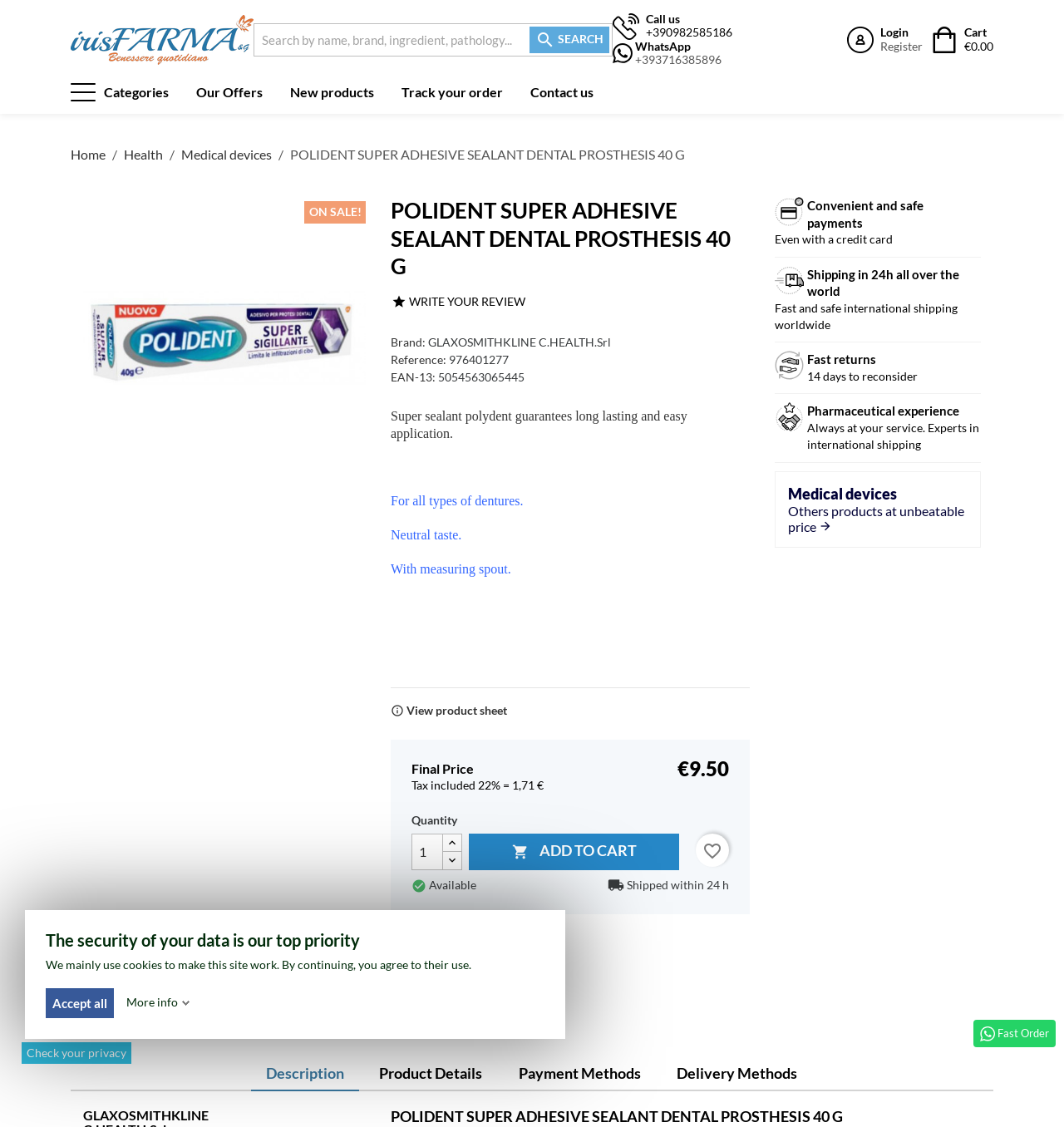Locate the UI element described as follows: "input value="1" aria-label="Quantity" name="qty" value="1"". Return the bounding box coordinates as four float numbers between 0 and 1 in the order [left, top, right, bottom].

[0.387, 0.739, 0.417, 0.772]